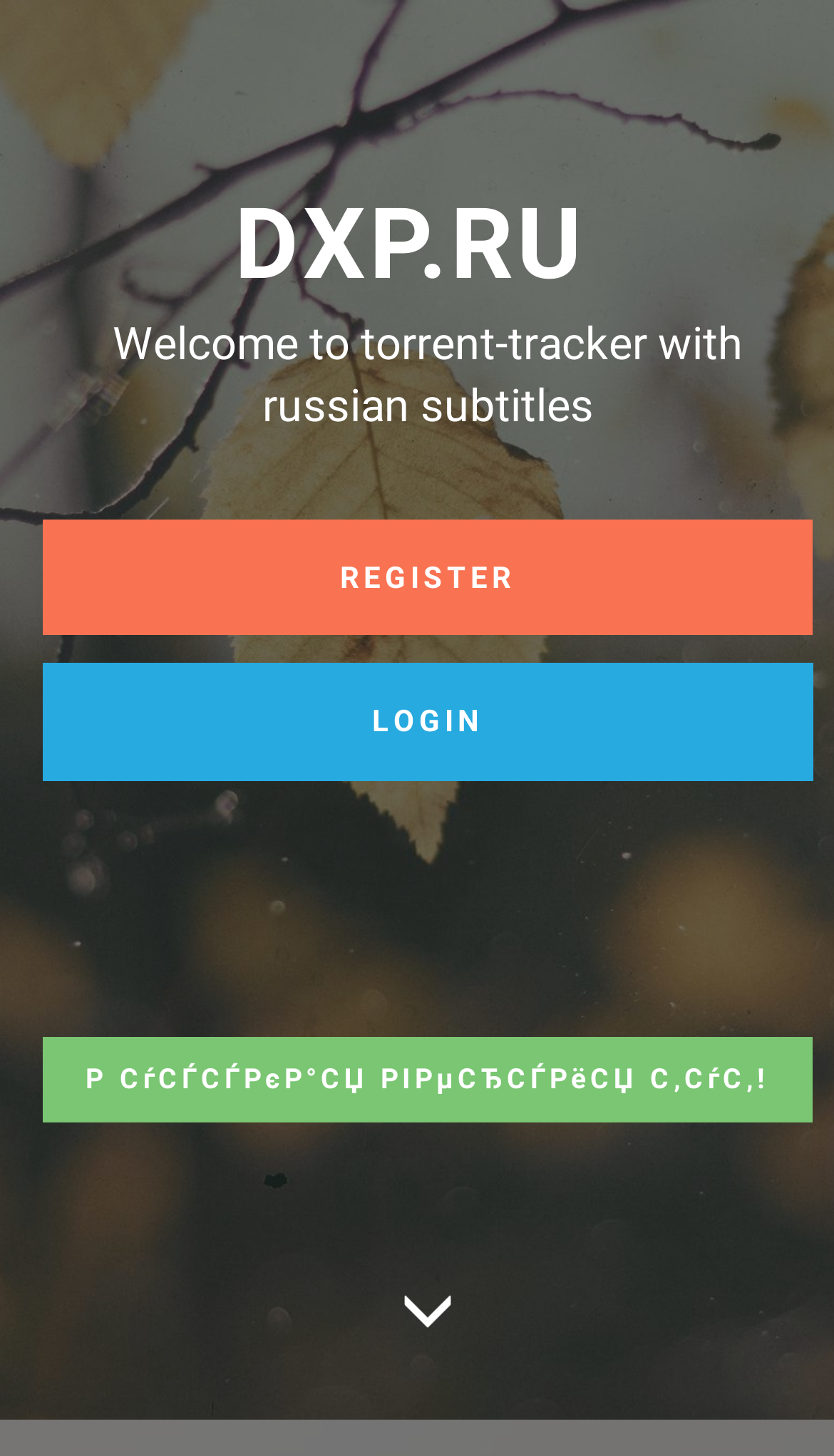What is the purpose of the 'REGISTER' link?
Answer the question with a detailed and thorough explanation.

The 'REGISTER' link is likely intended for users who do not have an account on the torrent tracker and want to create one. This link is located in the top section of the page, alongside the 'LOGIN' link.